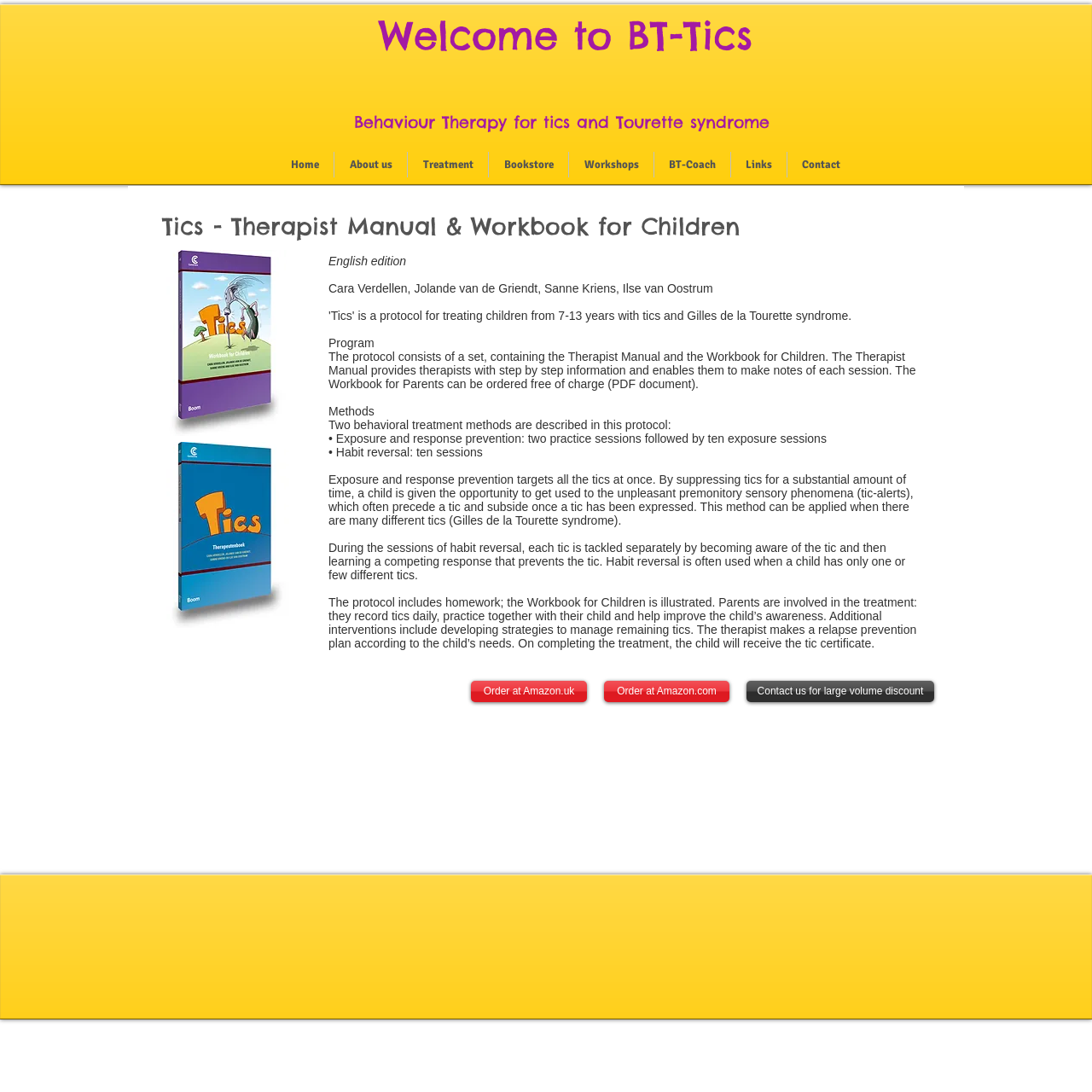Use the details in the image to answer the question thoroughly: 
What are the two behavioral treatment methods described in the protocol?

I found the two treatment methods by looking at the static text elements that describe the methods, which are located in the main content area.